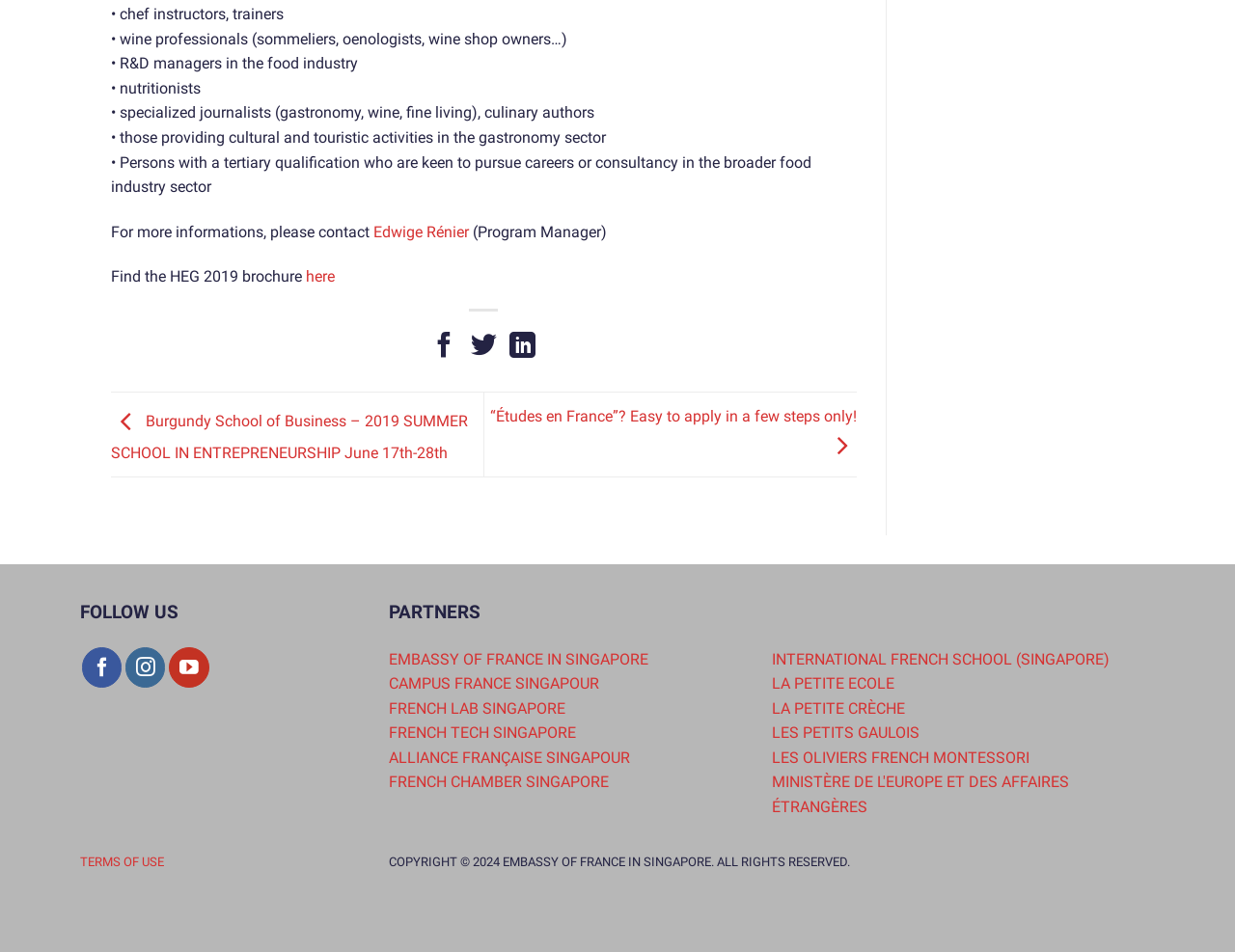Locate the bounding box coordinates of the element that should be clicked to fulfill the instruction: "Visit the Embassy of France in Singapore website".

[0.315, 0.682, 0.525, 0.702]